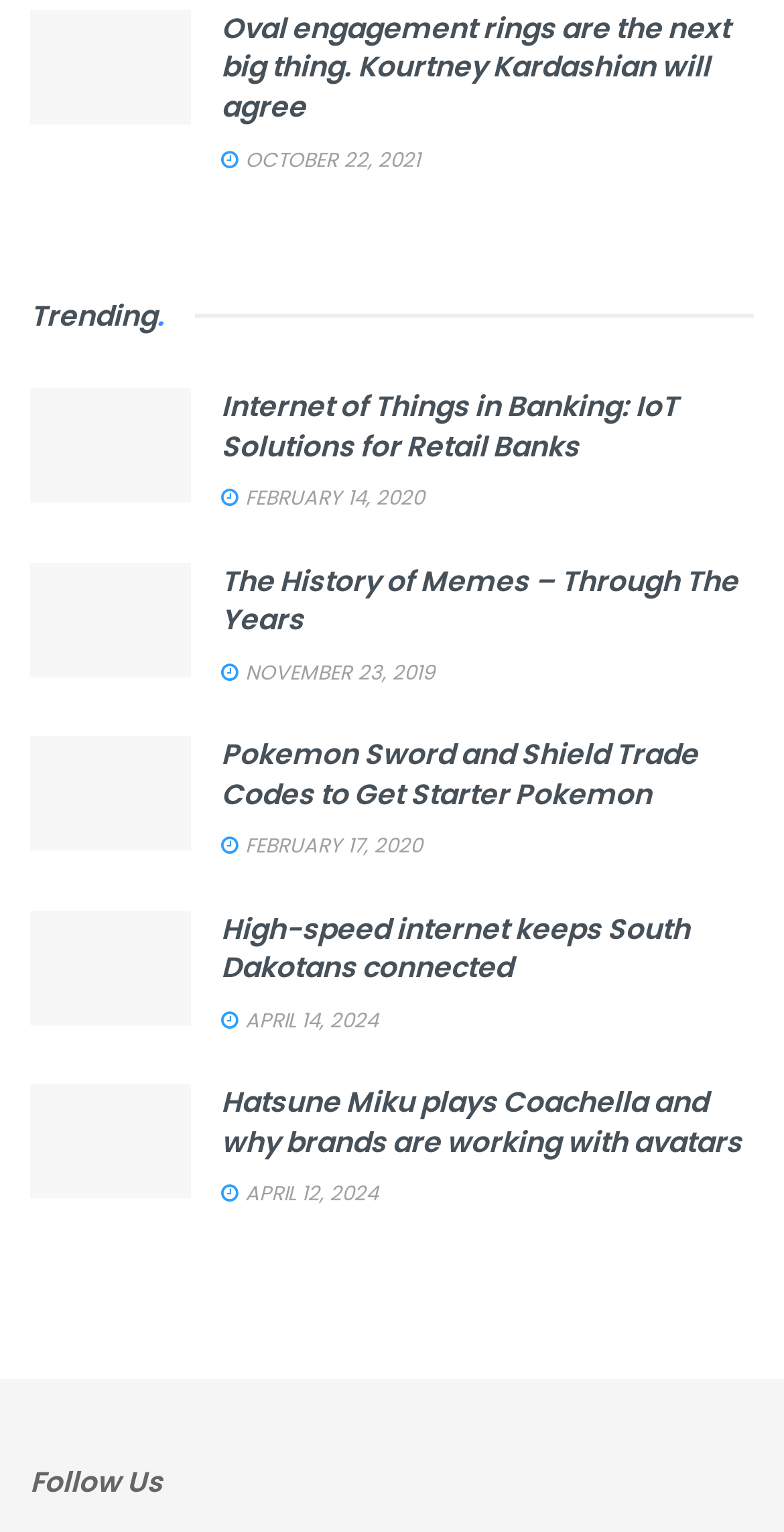What is the topic of the first article?
Give a one-word or short-phrase answer derived from the screenshot.

Oval engagement rings